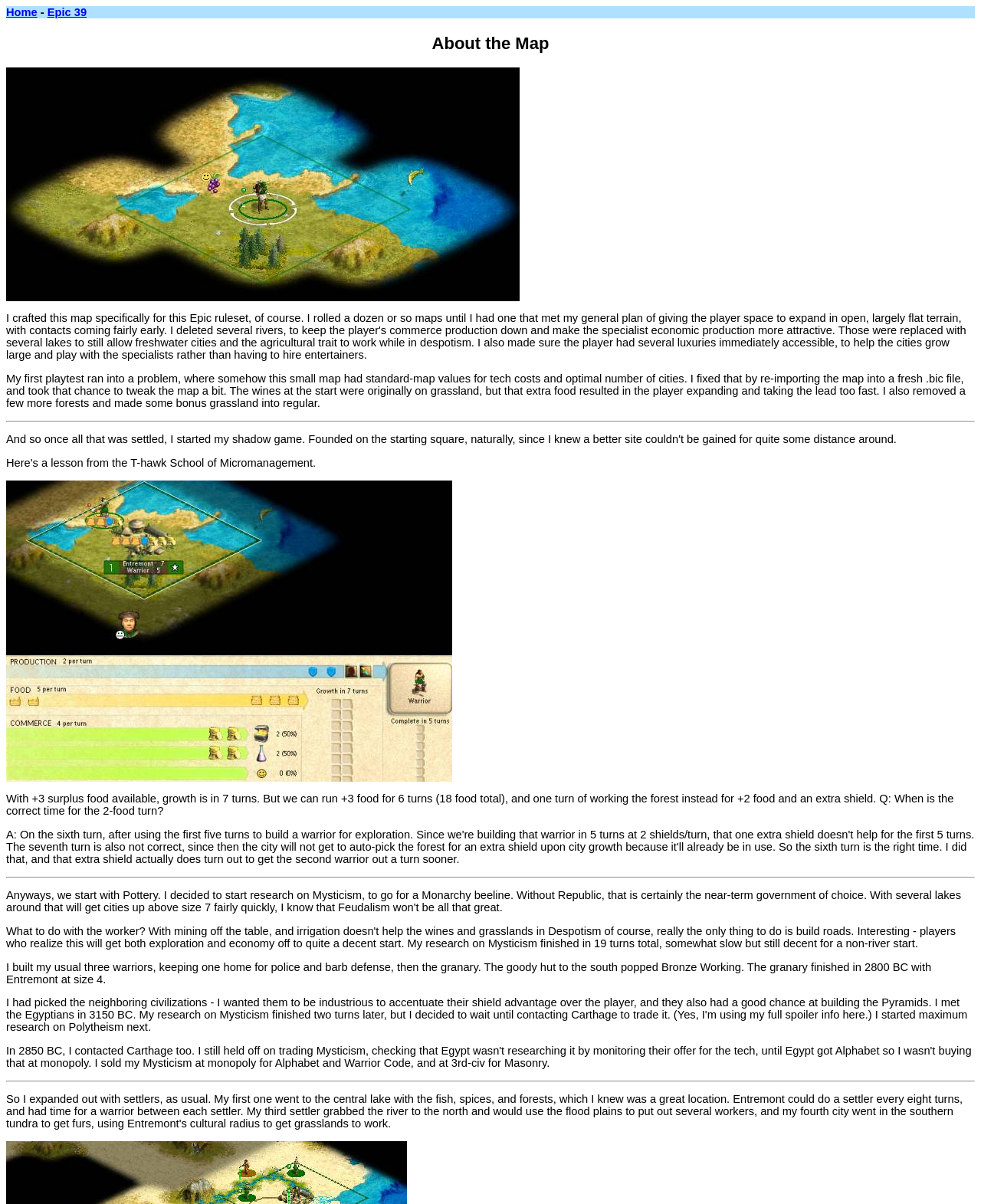What is the result of working the forest for one turn?
Provide a fully detailed and comprehensive answer to the question.

According to the text, 'But we can run +3 food for 6 turns (18 food total), and one turn of working the forest instead for +2 food and an extra shield.', which indicates that working the forest for one turn results in +2 food and an extra shield.